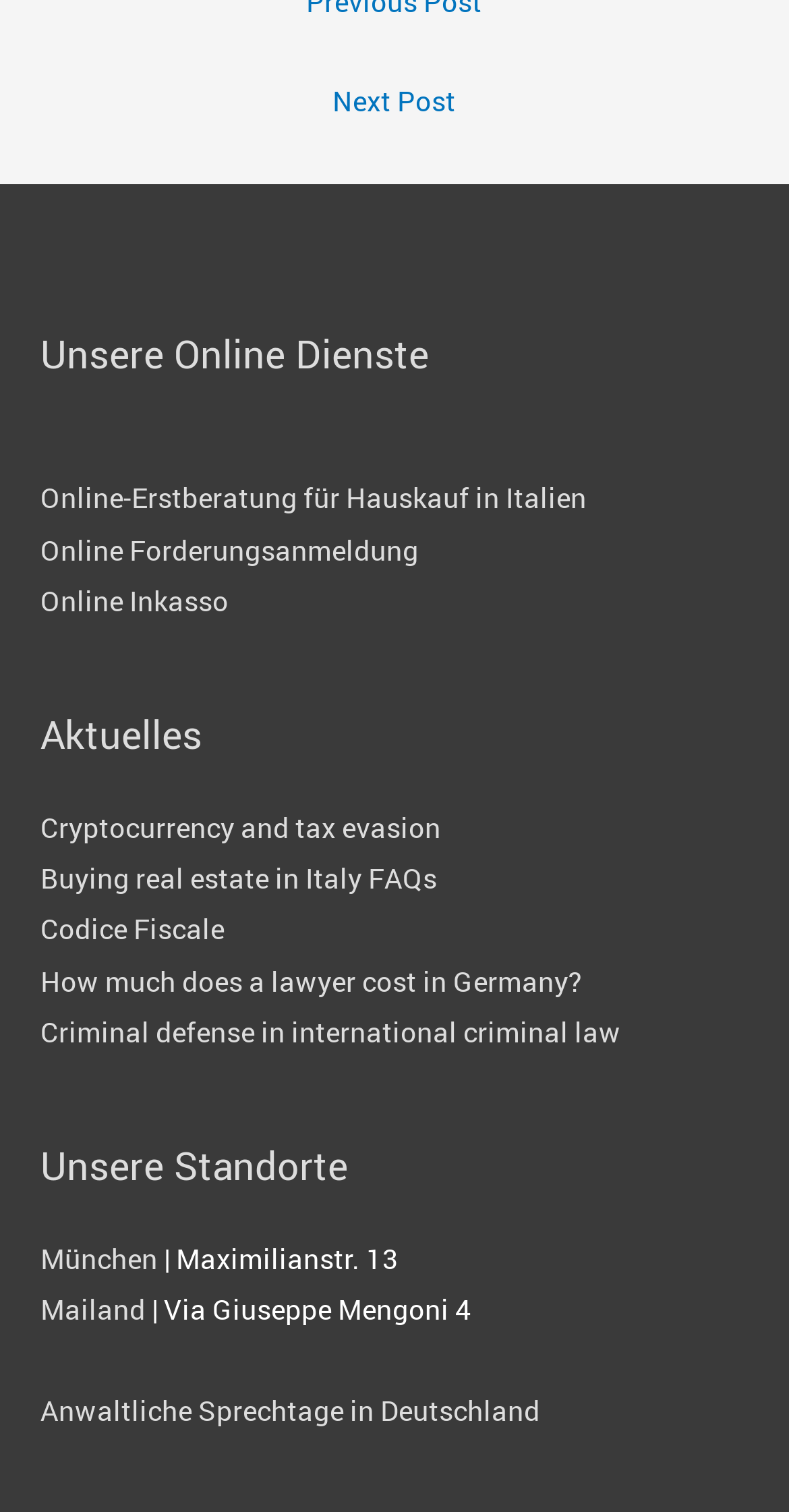Identify the bounding box for the given UI element using the description provided. Coordinates should be in the format (top-left x, top-left y, bottom-right x, bottom-right y) and must be between 0 and 1. Here is the description: Next Post →

[0.043, 0.049, 0.957, 0.092]